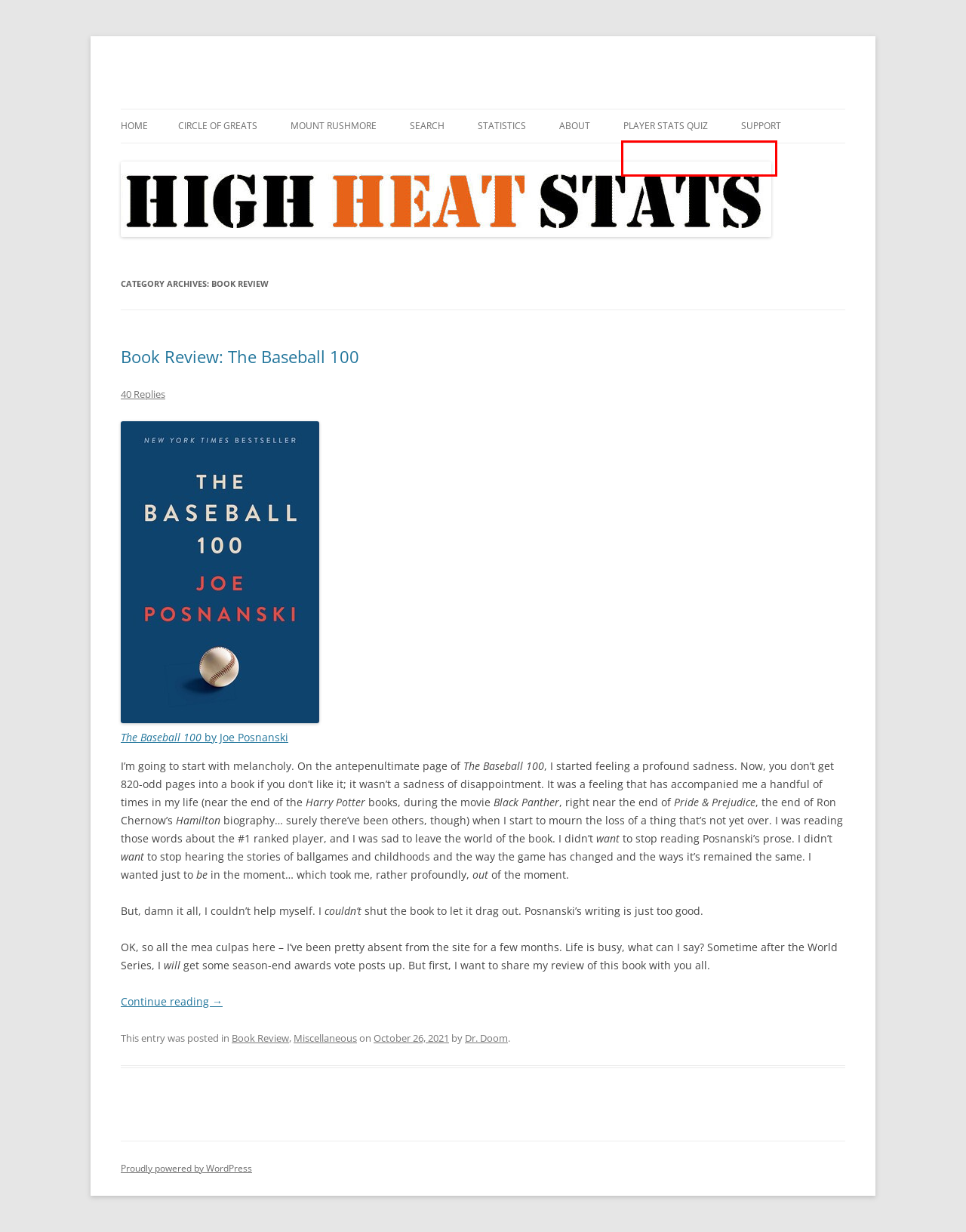You have been given a screenshot of a webpage with a red bounding box around a UI element. Select the most appropriate webpage description for the new webpage that appears after clicking the element within the red bounding box. The choices are:
A. Dr. Doom |
B. Quiz – Precocious Producers |
C. Quiz – Run Wild, Run Free |
D. Solved Quizzes |
E. Statistics |
F. Book Review: The Baseball 100 |
G. About |
H. Miscellaneous |

D